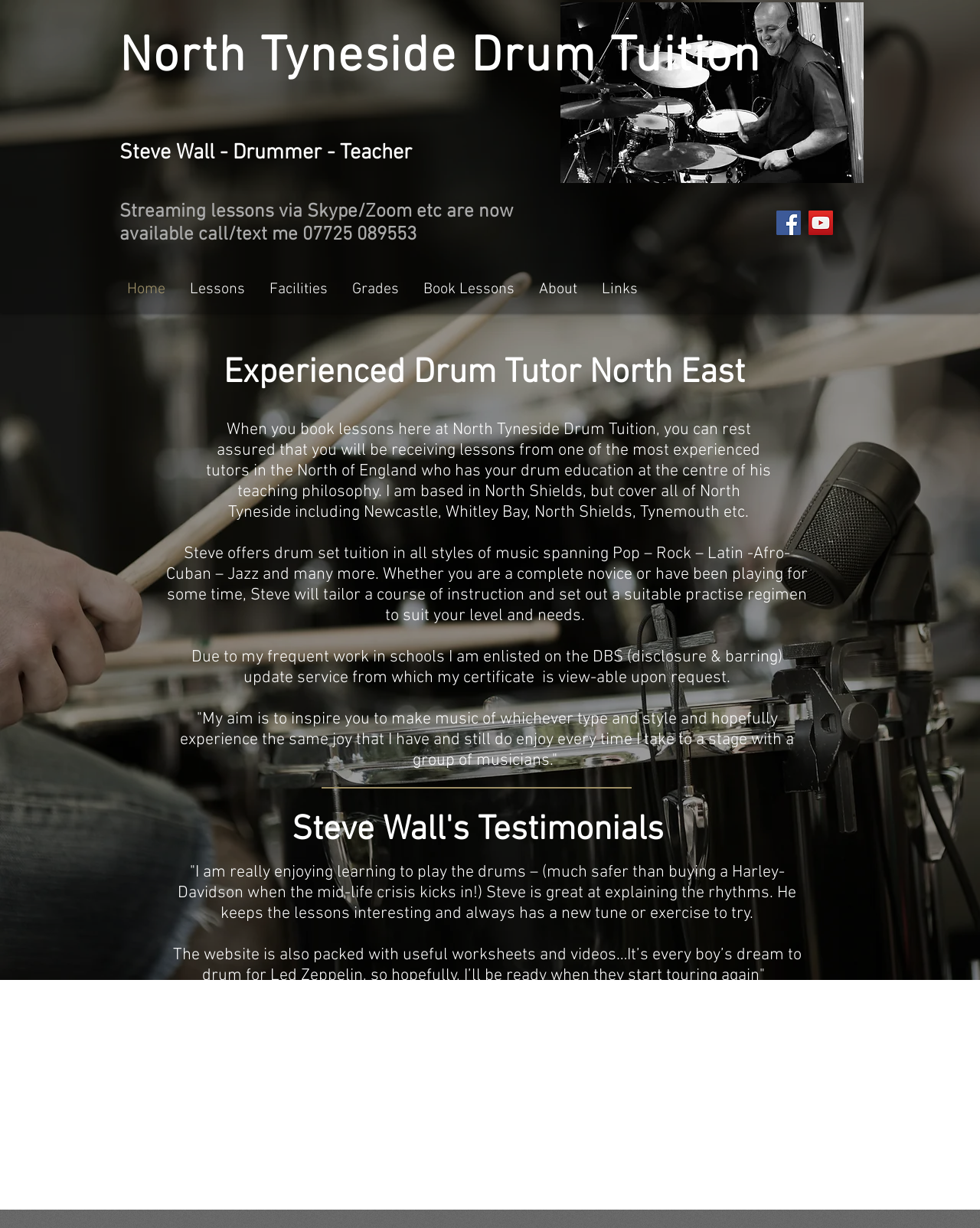Analyze and describe the webpage in a detailed narrative.

This webpage is about Steve Wall, a drum tutor based in North Shields, Tyne & Wear. At the top of the page, there is a large image of Steve playing drums, taking up about a third of the screen. Below the image, there are three headings: "Steve Wall - Drummer - Teacher", "North Tyneside Drum Tuition", and "Streaming lessons via Skype/Zoom etc are now available call/text me 07725 089553". 

To the right of these headings, there are two social media bars, each containing Facebook and YouTube social icons. Below these, there is a navigation menu with links to "Home", "Lessons", "Facilities", "Grades", "Book Lessons", "About", and "Links". 

The main content of the page is divided into several sections. The first section has a heading "Experienced Drum Tutor North East" and a paragraph of text describing Steve's experience and teaching philosophy. The next section has two paragraphs of text, one describing the types of music Steve teaches and the other describing his work in schools. 

Below these, there is a section with a heading "Steve Wall's Testimonials" and three paragraphs of text, each containing a testimonial from a student. The page also has several empty lines and a horizontal separator line at the bottom.